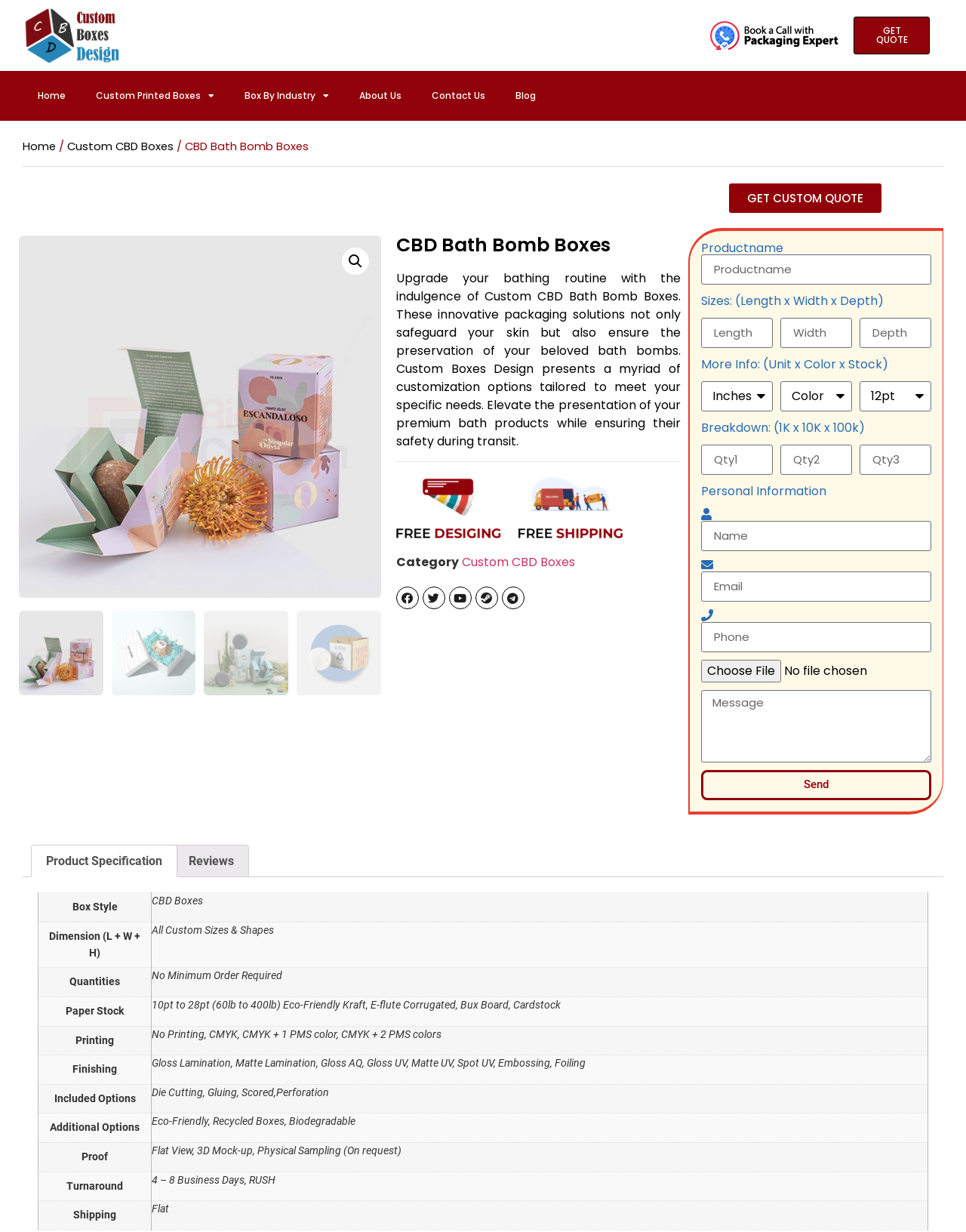Illustrate the webpage with a detailed description.

This webpage is about custom CBD bath bomb boxes. At the top left corner, there is a CBD logo, and next to it, there are navigation links to "Home", "Custom Printed Boxes", "Box By Industry", "About Us", "Contact Us", and "Blog". On the top right corner, there is a "GET QUOTE" button.

Below the navigation links, there is a heading "CBD Bath Bomb Boxes" followed by a paragraph of text describing the benefits of custom CBD bath bomb boxes. Underneath, there are two images of custom CBD bath bomb boxes and two images of CBD bath bomb boxes.

On the left side of the page, there is a form to get a custom quote. The form has fields to input product name, sizes, unit, color, and stock information. There are also fields to input personal information, a message, and an option to upload a file.

Below the form, there is a tab list with two tabs: "Product Specification" and "Reviews". The "Product Specification" tab contains a table with information about the product, including box style, dimension, quantities, paper stock, printing, finishing, and included options.

At the bottom of the page, there are more links to "Home", "Custom CBD Boxes", and "CBD Bath Bomb Boxes", as well as a search icon.